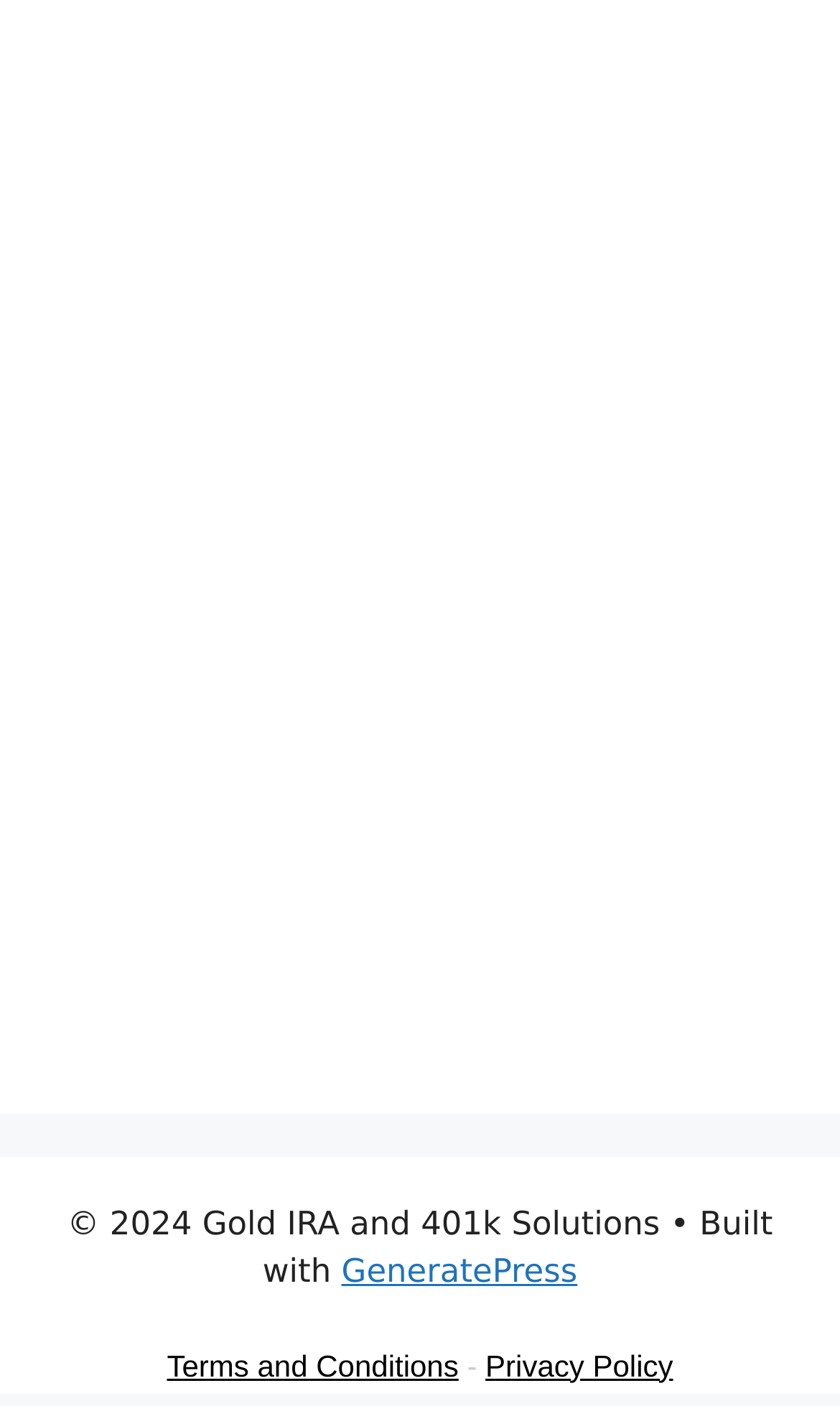Based on the description "GeneratePress", find the bounding box of the specified UI element.

[0.406, 0.89, 0.687, 0.918]